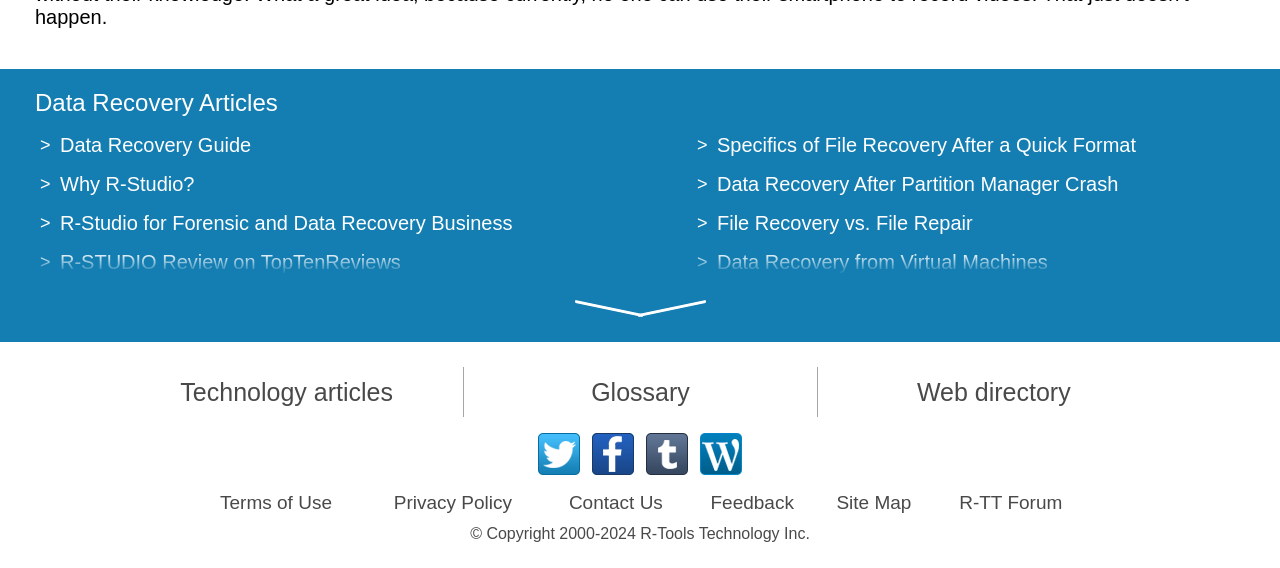Find the bounding box coordinates of the element to click in order to complete this instruction: "Read the Data Recovery Guide". The bounding box coordinates must be four float numbers between 0 and 1, denoted as [left, top, right, bottom].

[0.047, 0.236, 0.196, 0.274]